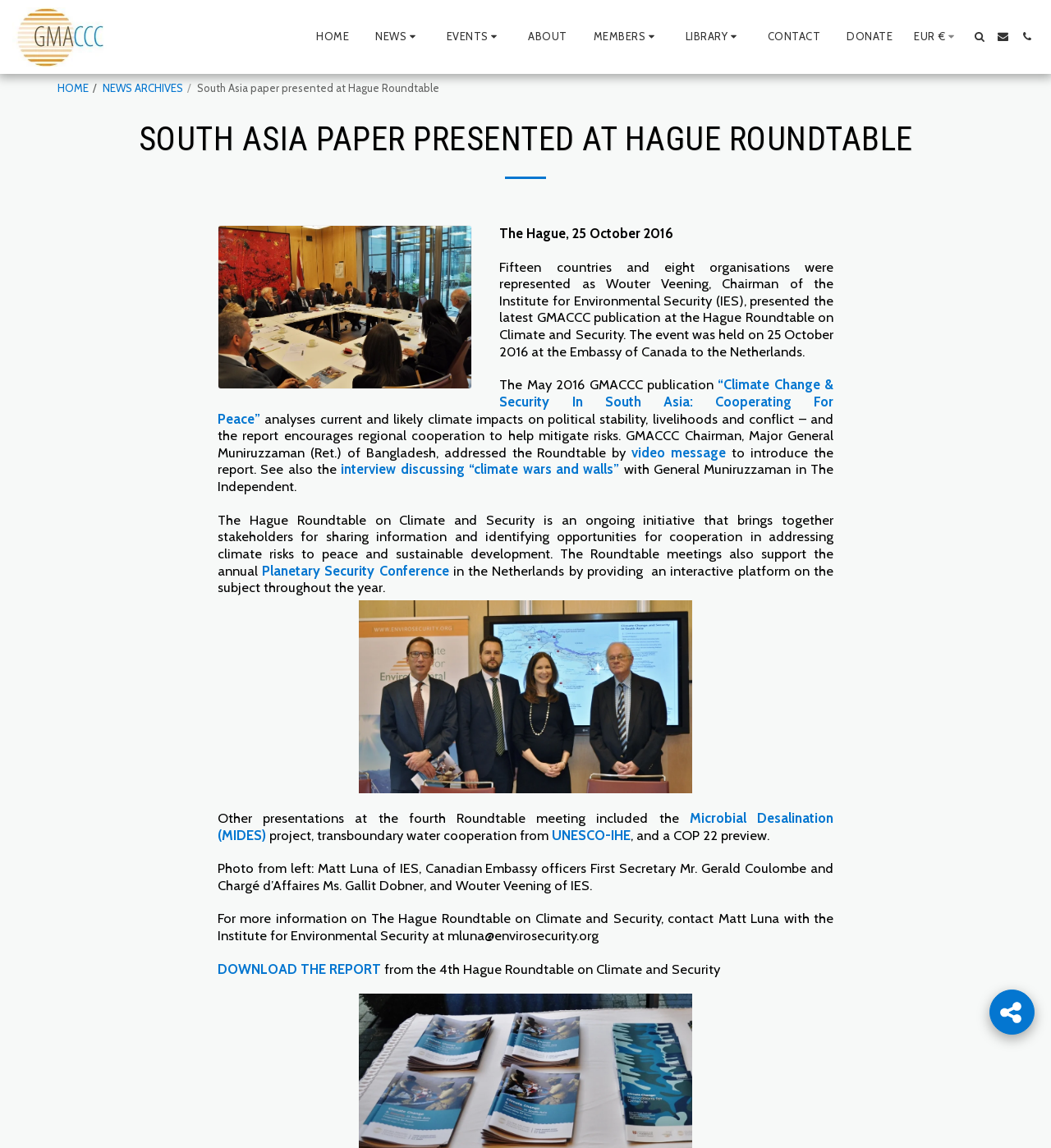Determine the main heading of the webpage and generate its text.

SOUTH ASIA PAPER PRESENTED AT HAGUE ROUNDTABLE